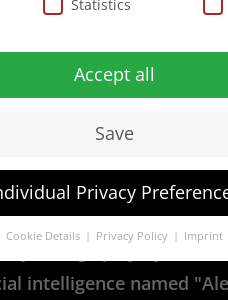Please provide a short answer using a single word or phrase for the question:
What type of options are available for 'Individual Privacy Preferences'?

Essential, statistics, and external media